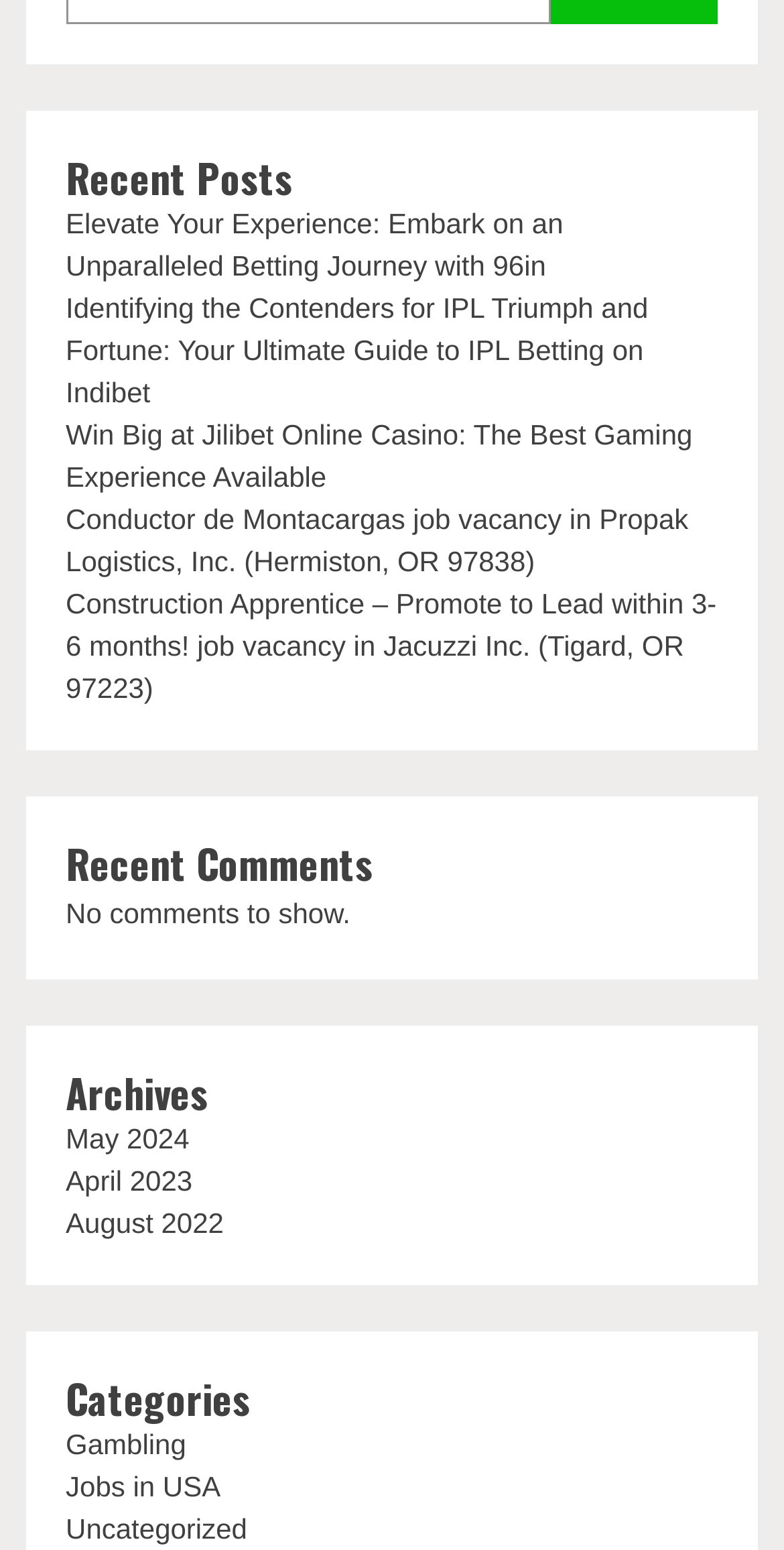Please identify the bounding box coordinates of the element that needs to be clicked to perform the following instruction: "Open Southeast Court".

None